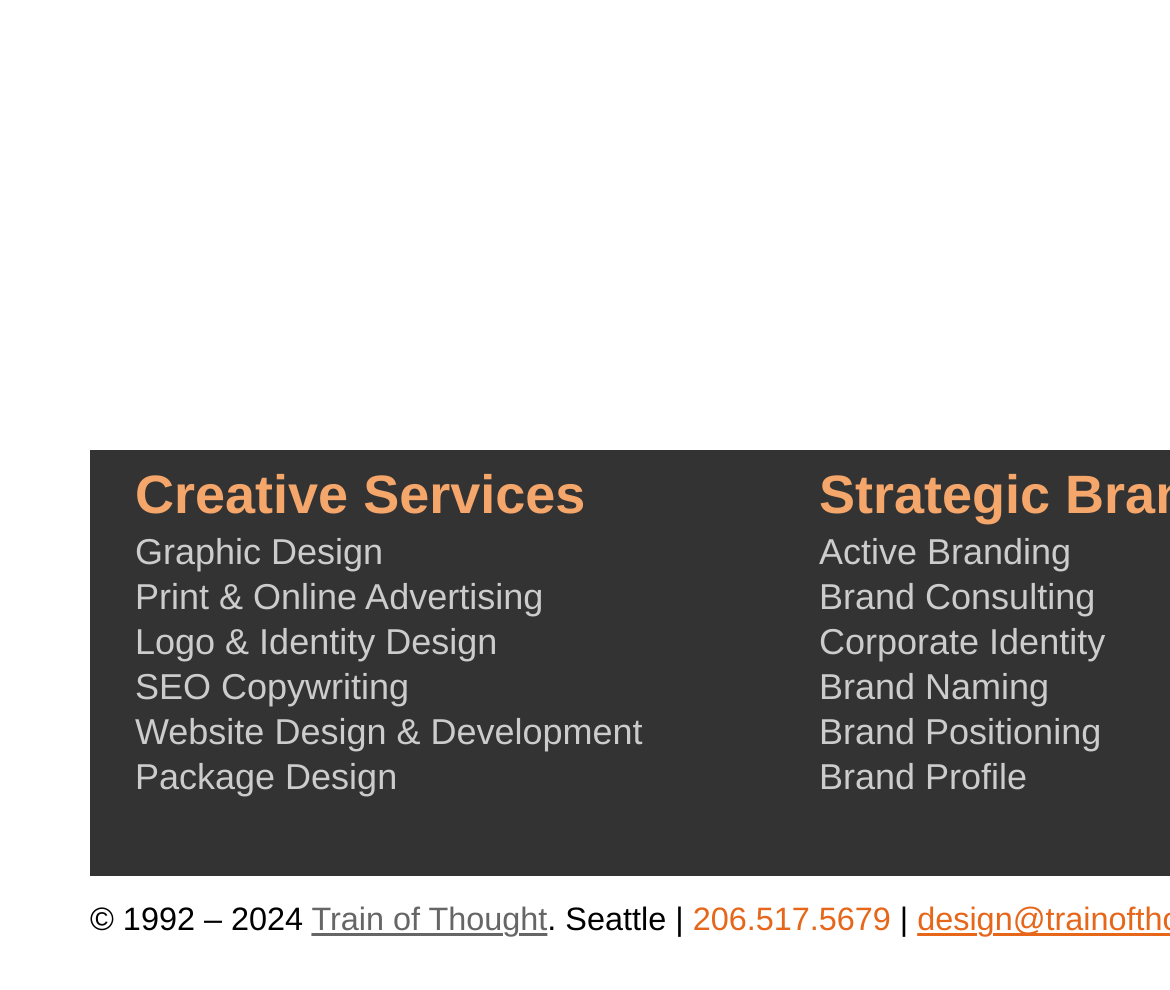Determine the bounding box coordinates of the region I should click to achieve the following instruction: "Check the company's contact number". Ensure the bounding box coordinates are four float numbers between 0 and 1, i.e., [left, top, right, bottom].

[0.592, 0.913, 0.761, 0.949]